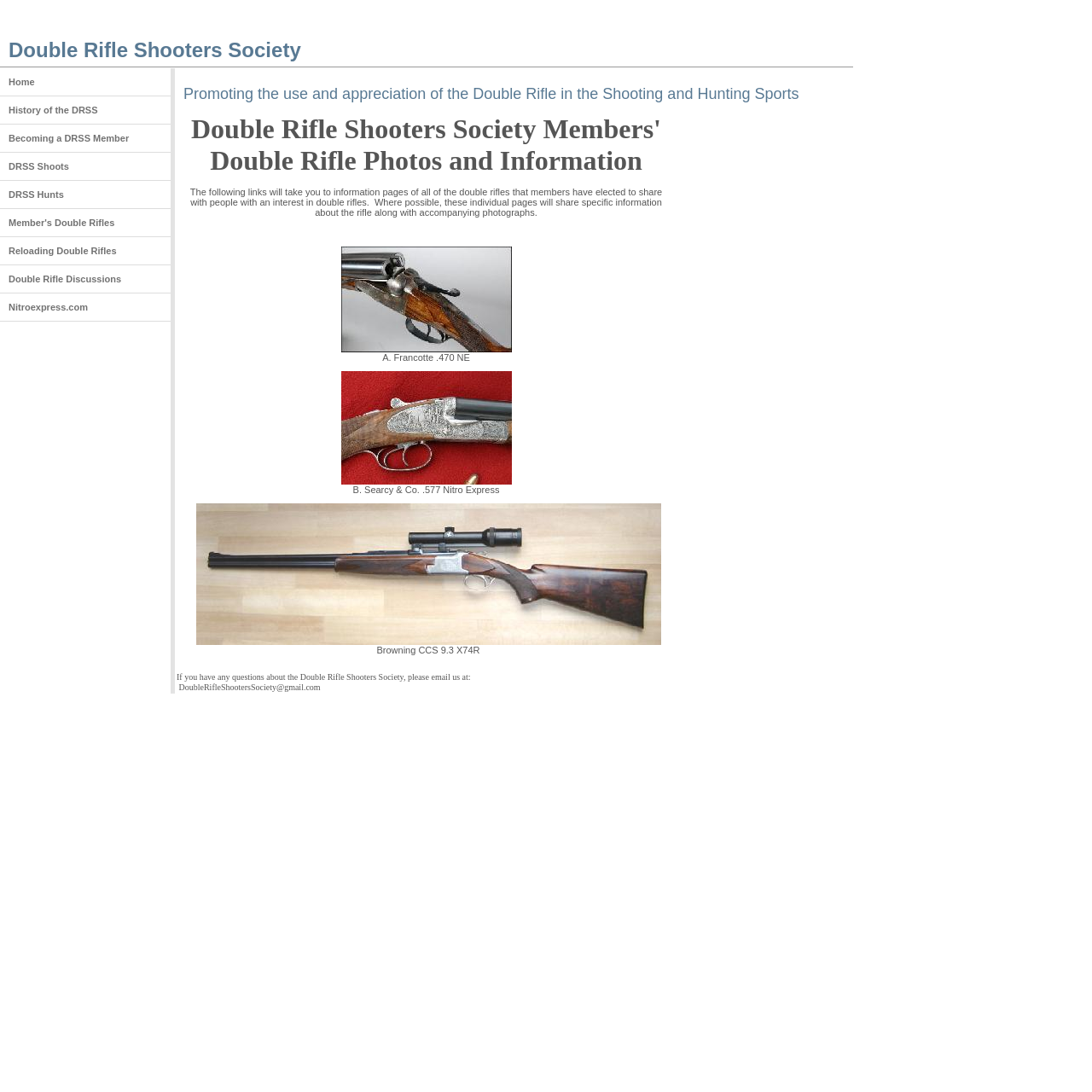Use a single word or phrase to answer the question: What type of information is shared on the individual pages of double rifles?

Specific information and photographs